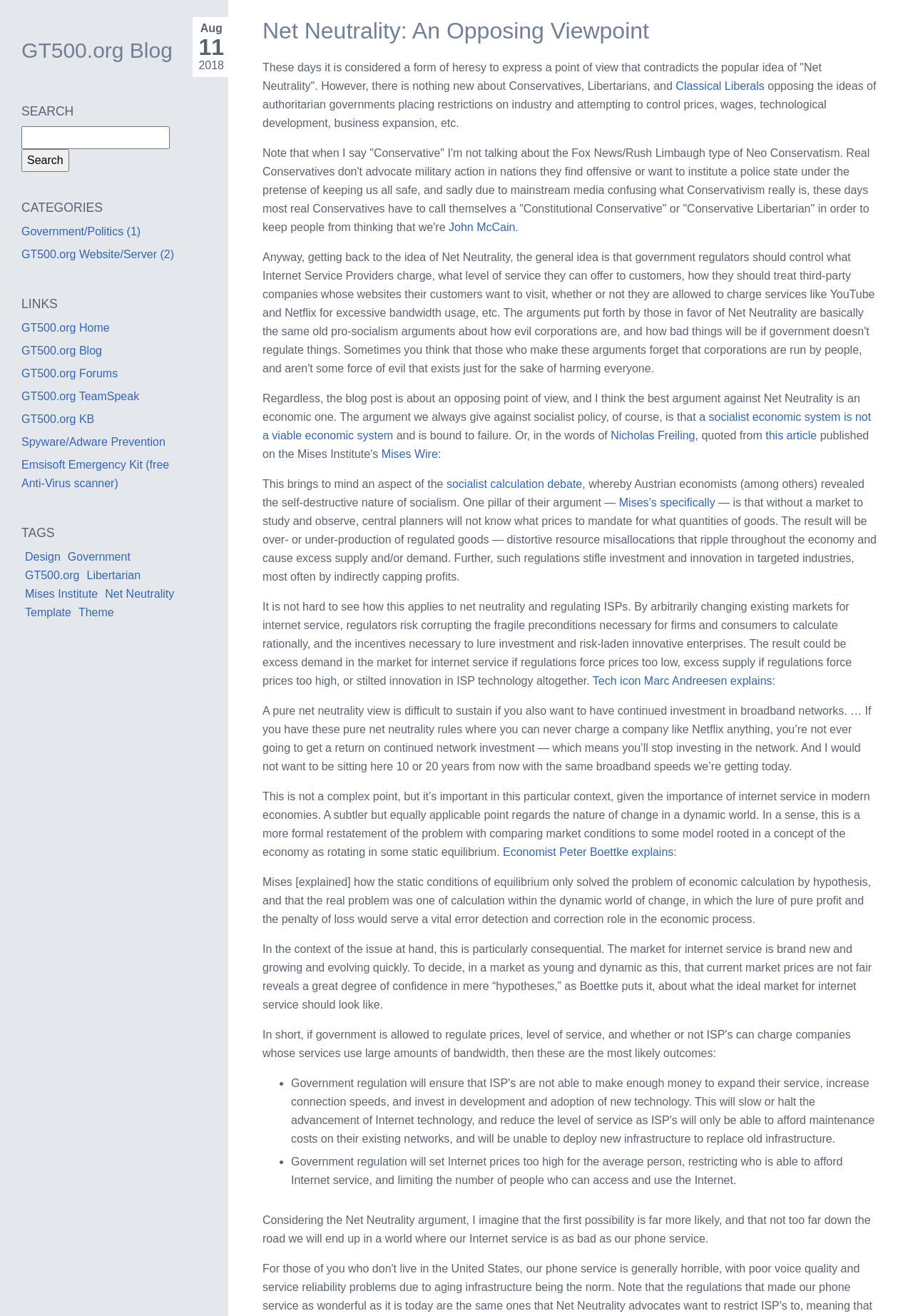Please locate the bounding box coordinates of the region I need to click to follow this instruction: "Go to GT500.org Home".

[0.023, 0.245, 0.12, 0.254]